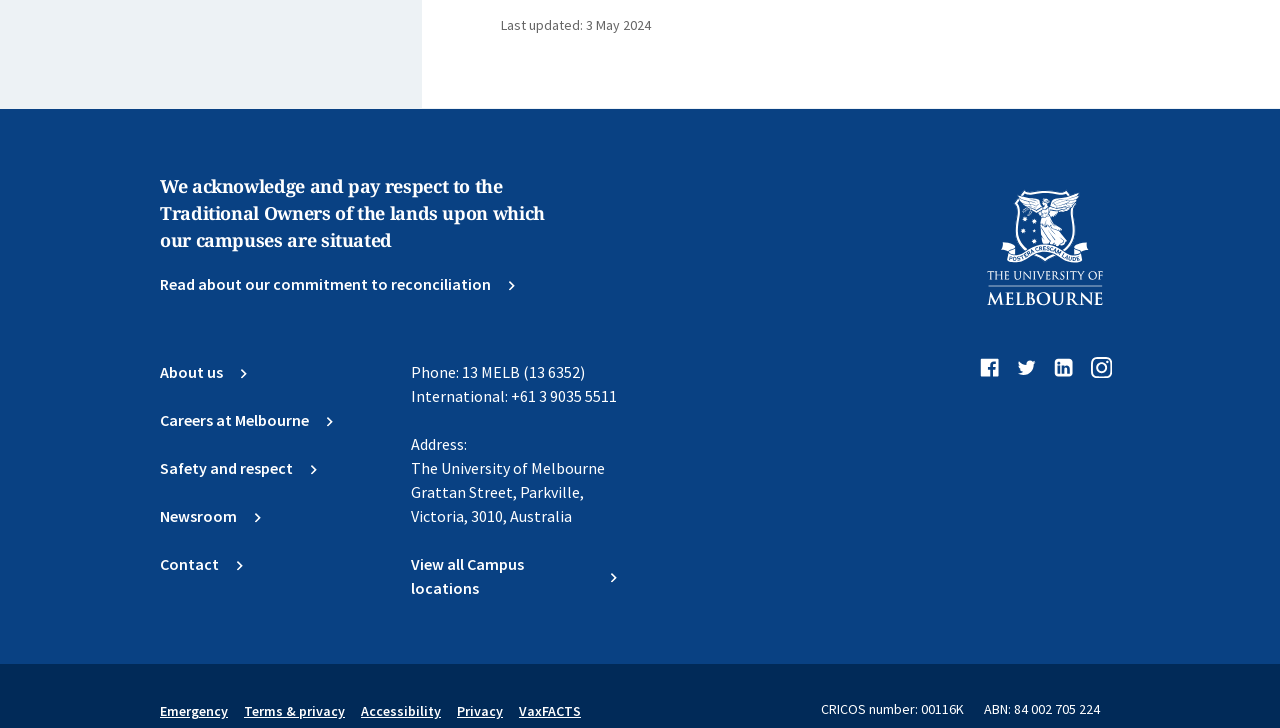Select the bounding box coordinates of the element I need to click to carry out the following instruction: "Contact the University".

[0.125, 0.758, 0.191, 0.791]